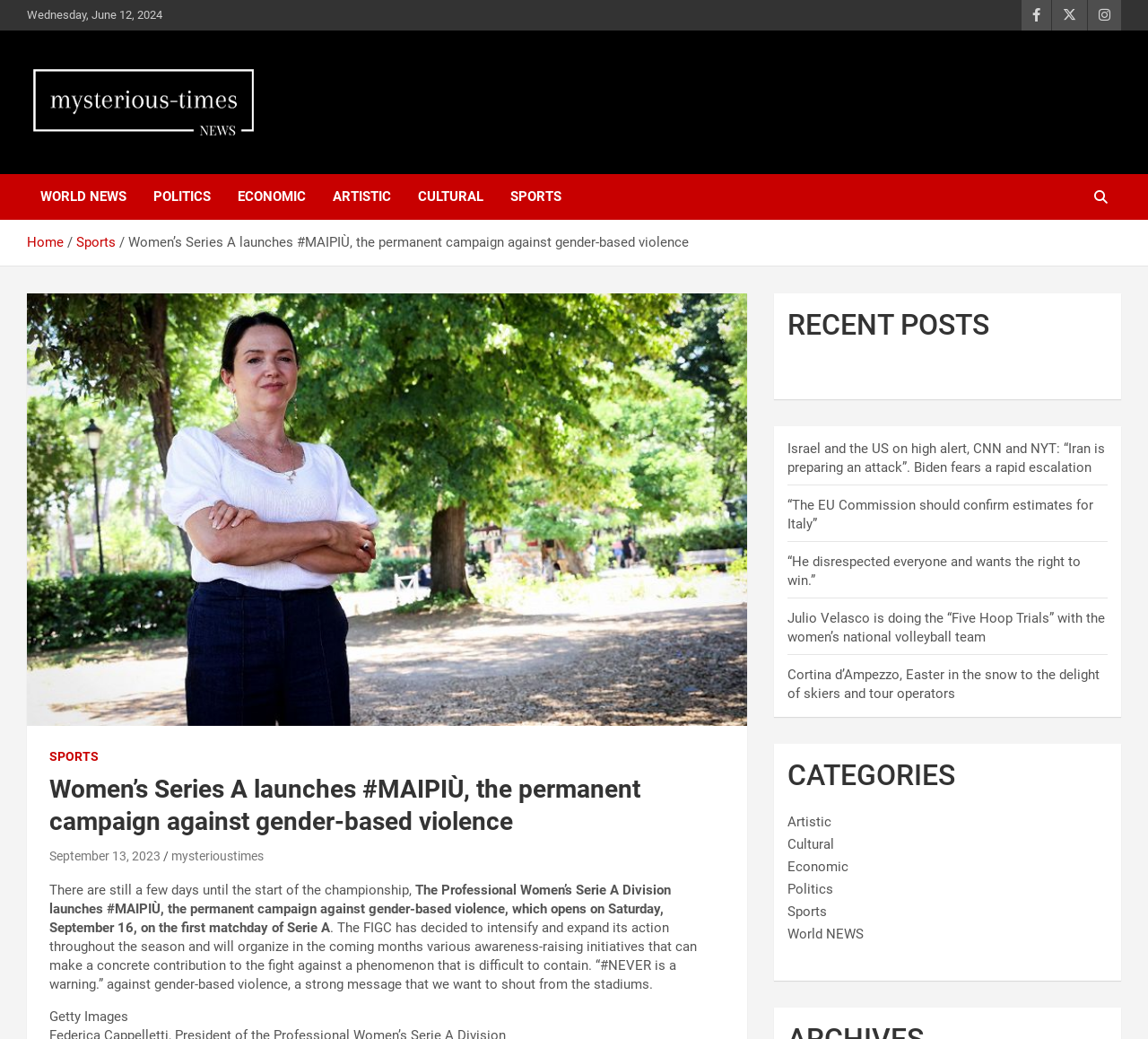Identify the bounding box coordinates of the element that should be clicked to fulfill this task: "Read the article about 'Women’s Series A launches #MAIPIÙ'". The coordinates should be provided as four float numbers between 0 and 1, i.e., [left, top, right, bottom].

[0.043, 0.744, 0.632, 0.807]